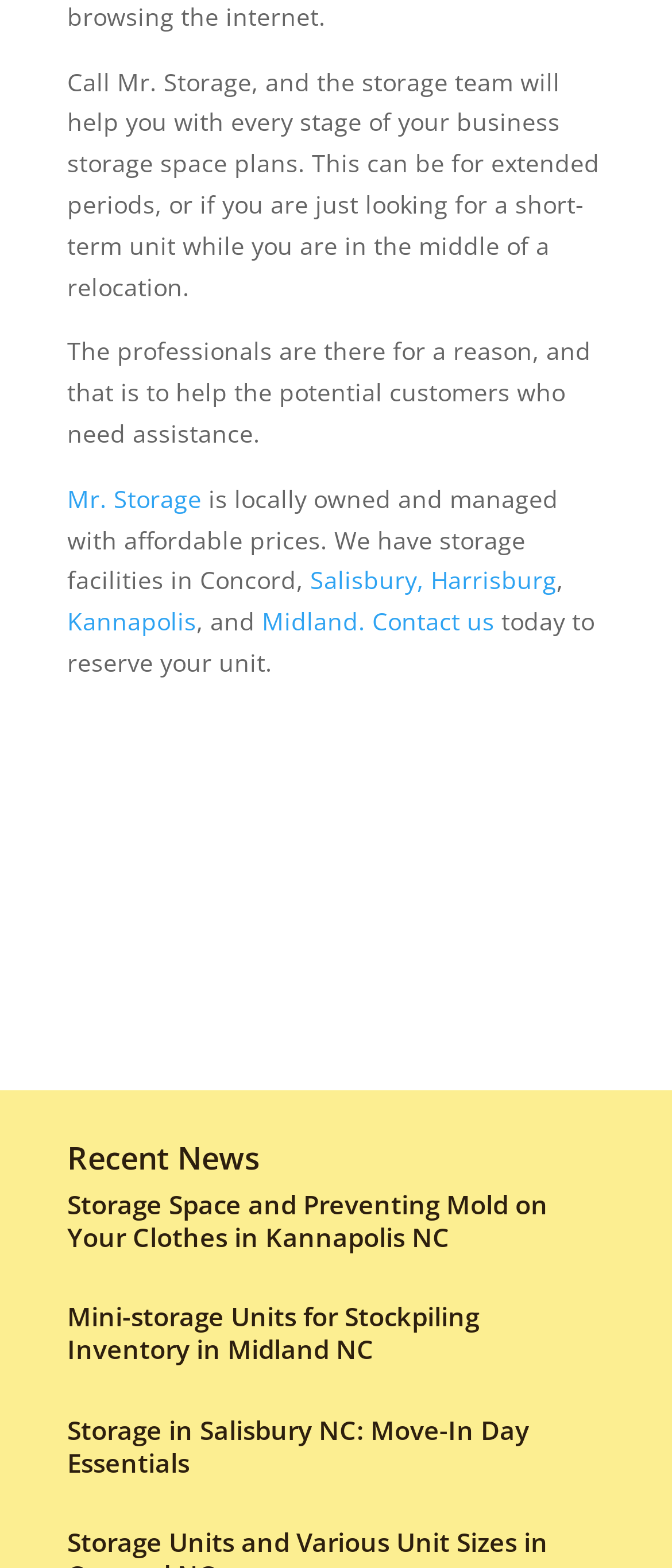How can I reserve a unit at Mr. Storage?
Analyze the image and deliver a detailed answer to the question.

The text states 'Contact us today to reserve your unit.', which implies that one can reserve a unit by contacting Mr. Storage.